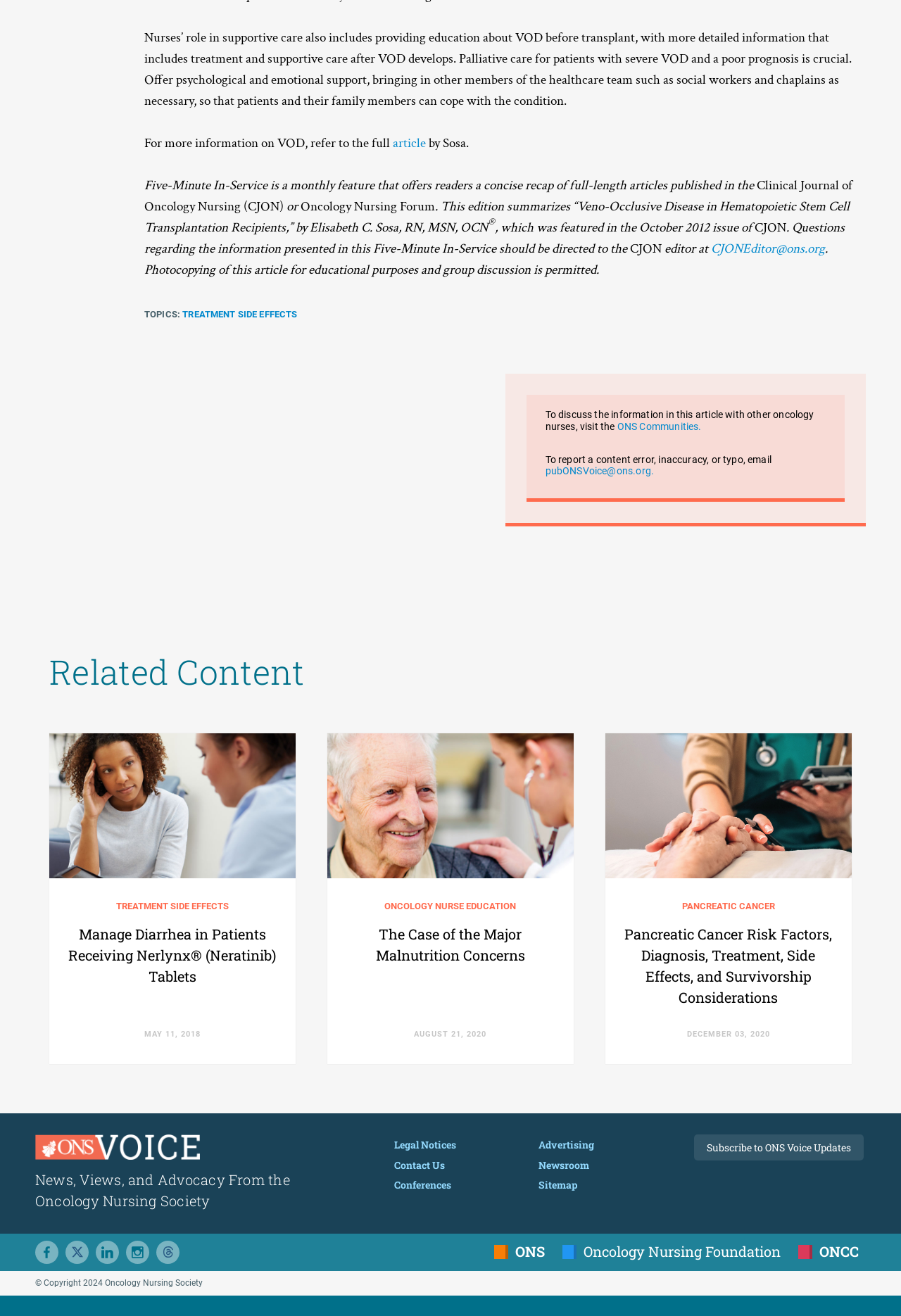Please specify the bounding box coordinates of the clickable region to carry out the following instruction: "Read the article 'Manage Diarrhea in Patients Receiving Nerlynx® (Neratinib) Tablets'". The coordinates should be four float numbers between 0 and 1, in the format [left, top, right, bottom].

[0.055, 0.667, 0.328, 0.809]